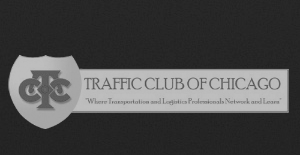Answer briefly with one word or phrase:
What is written in bold letters below the logo?

TRAFFIC CLUB OF CHICAGO